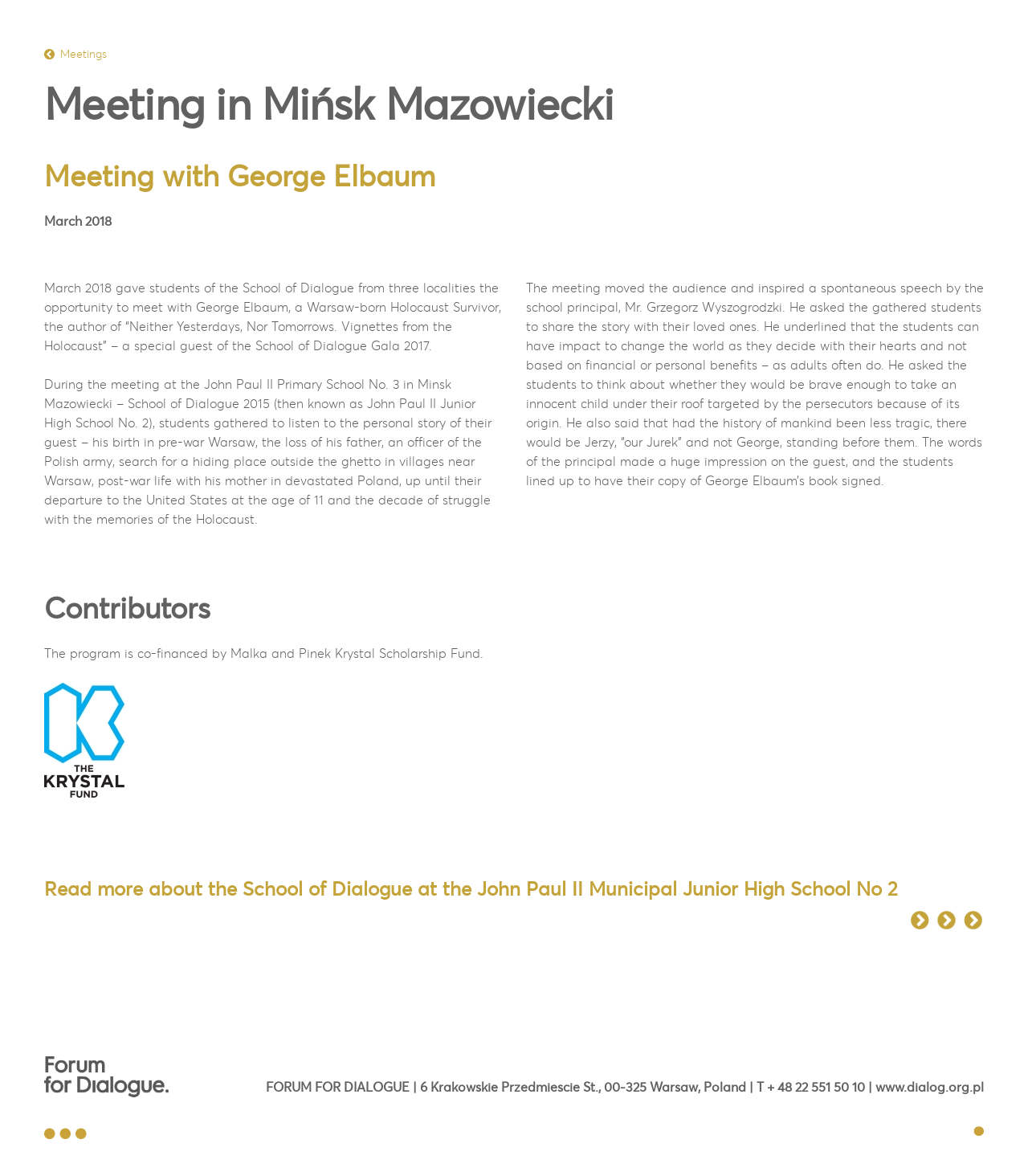Where did the meeting with George Elbaum take place?
Observe the image and answer the question with a one-word or short phrase response.

John Paul II Primary School No. 3 in Minsk Mazowiecki